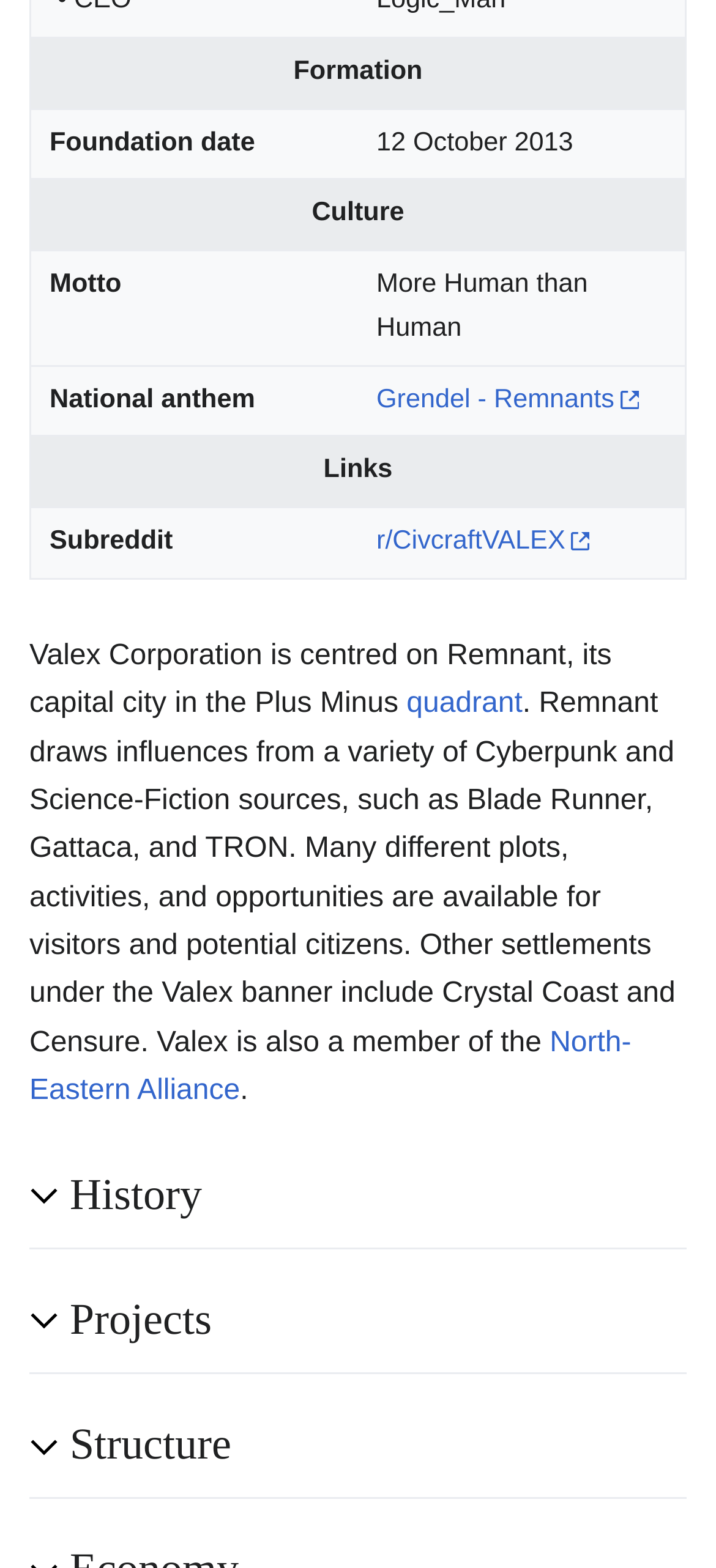Determine the bounding box coordinates for the UI element matching this description: "North-Eastern Alliance".

[0.041, 0.655, 0.882, 0.706]